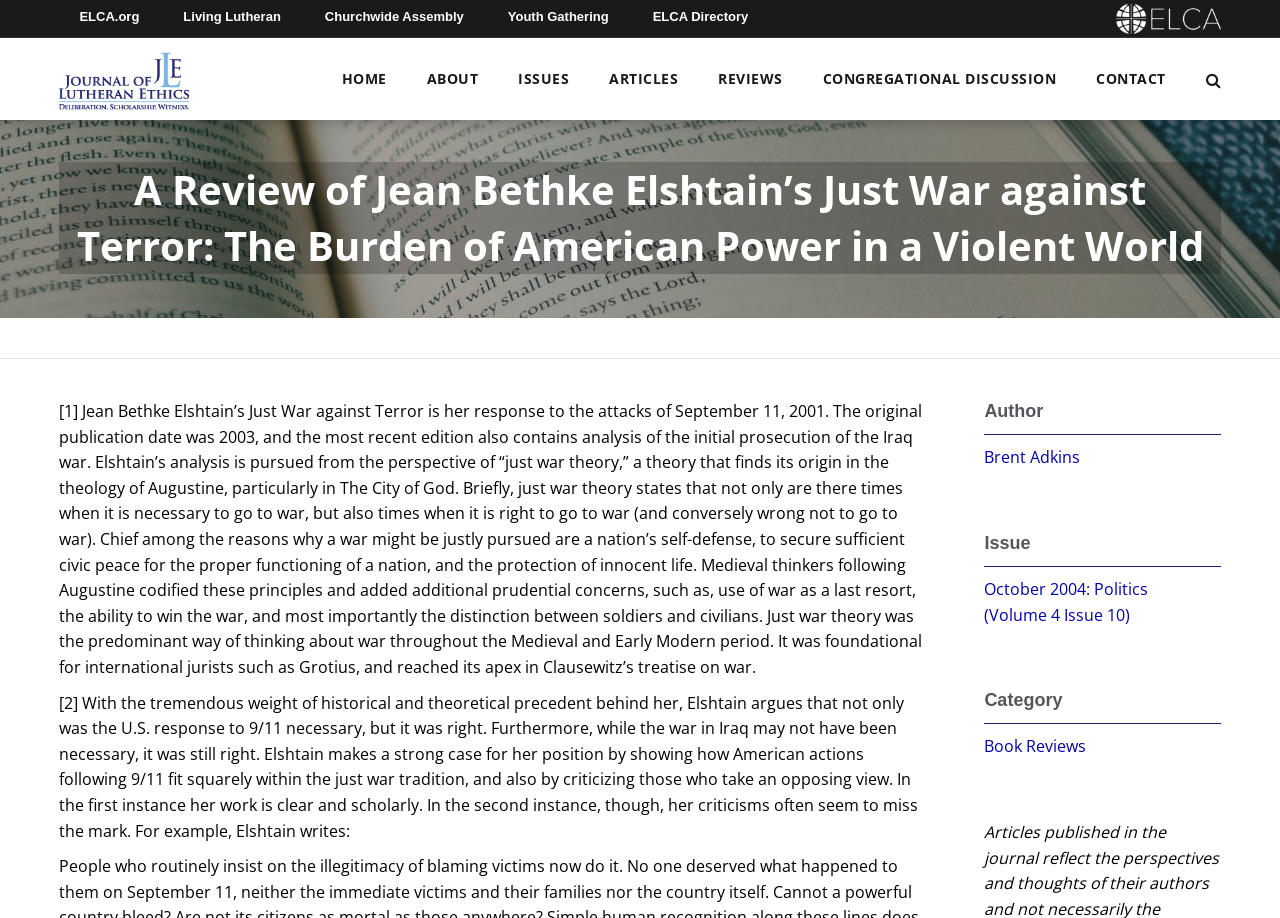Identify the bounding box coordinates necessary to click and complete the given instruction: "View the article by Brent Adkins".

[0.769, 0.486, 0.844, 0.51]